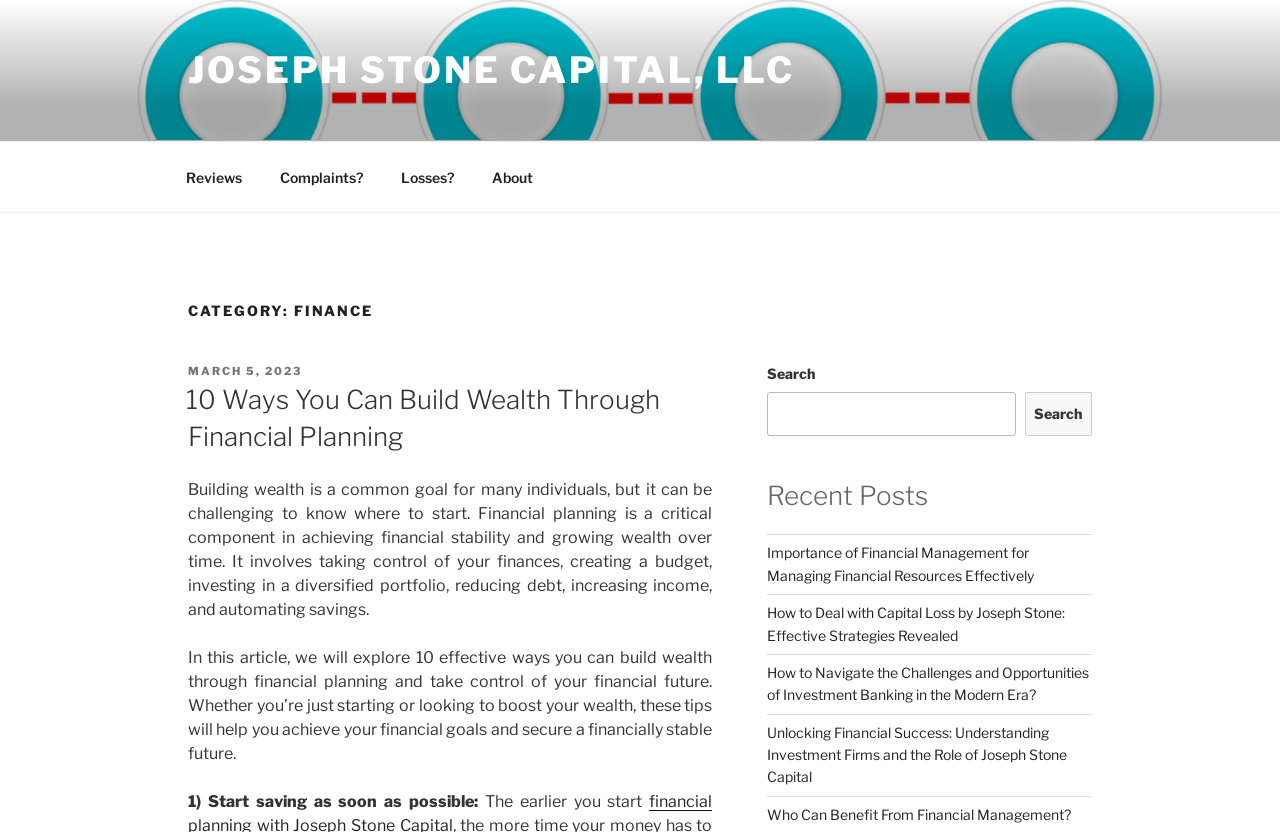Pinpoint the bounding box coordinates of the area that must be clicked to complete this instruction: "Click on the 'Reviews' link".

[0.131, 0.183, 0.202, 0.242]